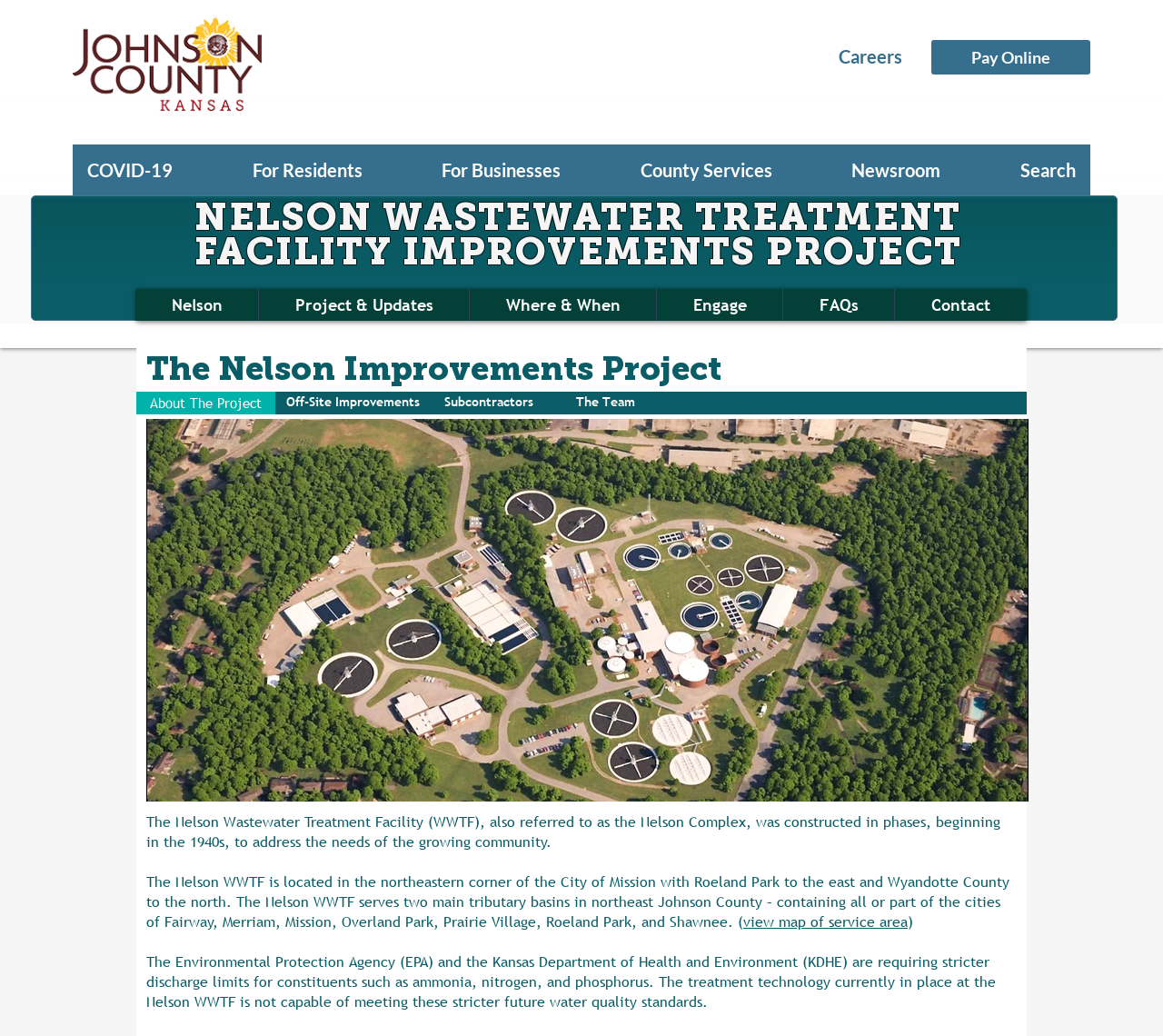Please locate the clickable area by providing the bounding box coordinates to follow this instruction: "Click on the 'NELSON WASTEWATER TREATMENT FACILITY IMPROVEMENTS PROJECT' link".

[0.167, 0.2, 0.827, 0.263]